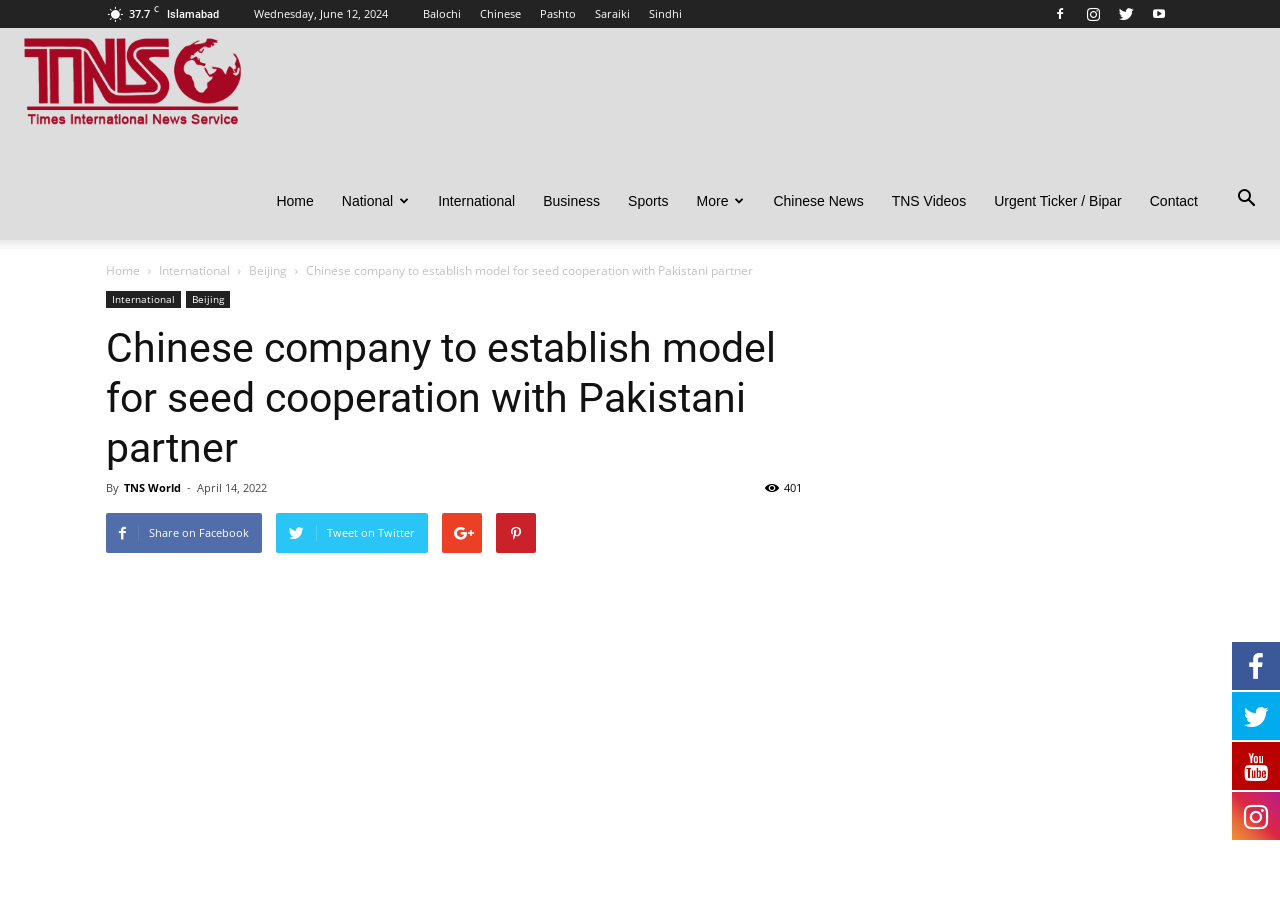What is the main title displayed on this webpage?

Chinese company to establish model for seed cooperation with Pakistani partner